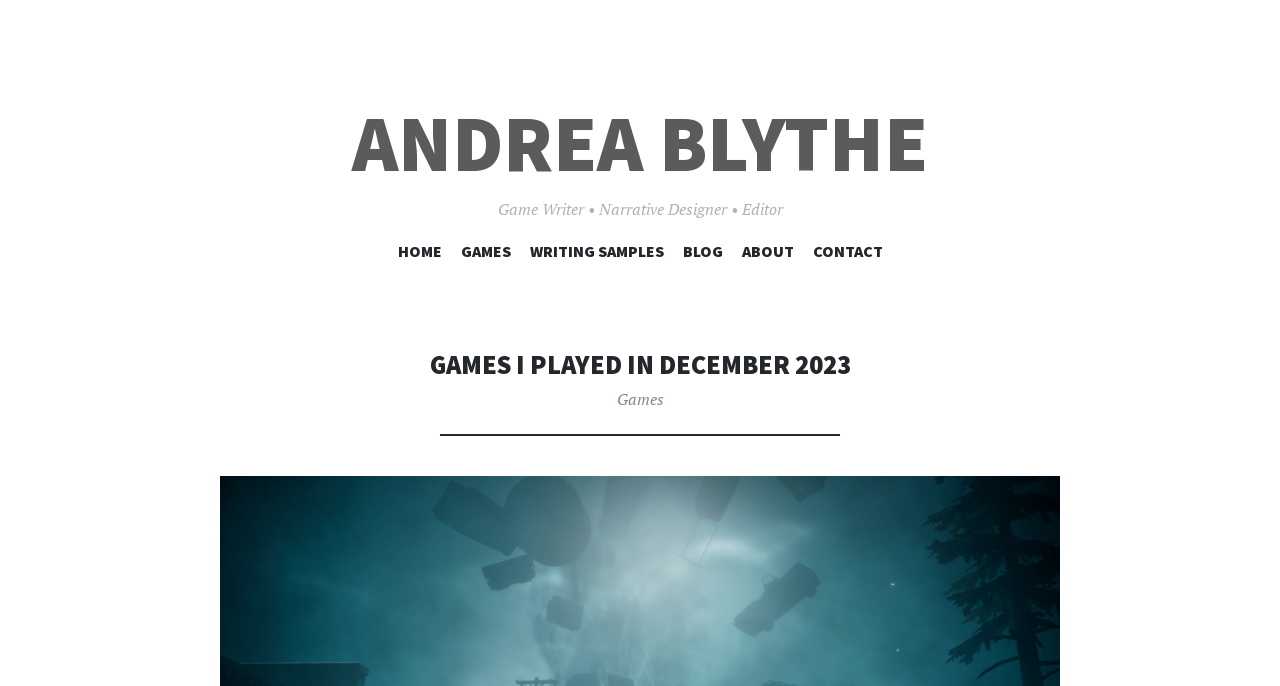Using the format (top-left x, top-left y, bottom-right x, bottom-right y), and given the element description, identify the bounding box coordinates within the screenshot: Home

[0.311, 0.352, 0.345, 0.392]